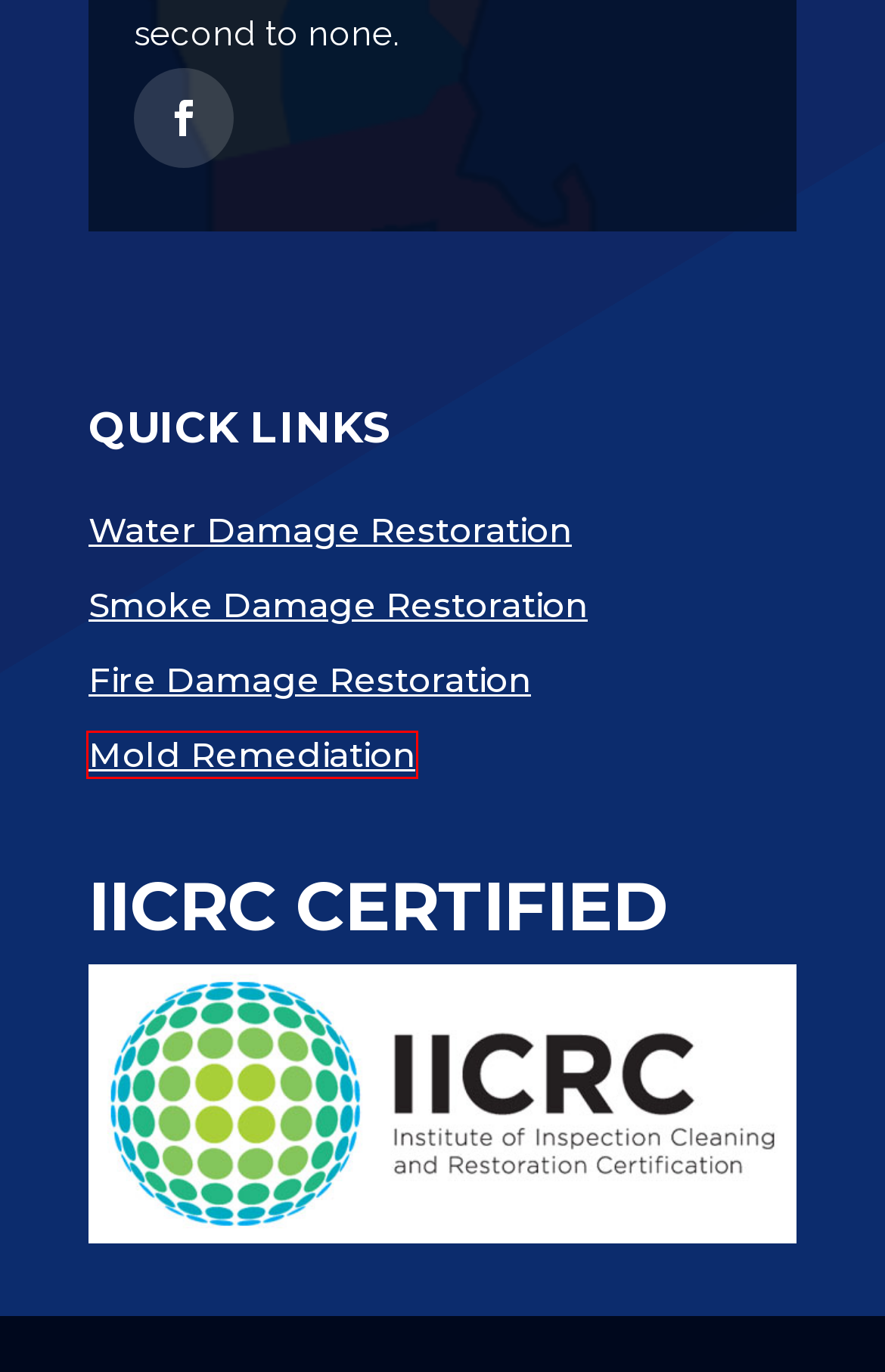With the provided webpage screenshot containing a red bounding box around a UI element, determine which description best matches the new webpage that appears after clicking the selected element. The choices are:
A. This was an amazing experience. We felt so supported.
B. Contact Tri-state Restoration Today for a FREE Estimate!
C. Call Keene Web Works Today - 603 357 0643 - Keene, NH
D. Mold growth can occur in as little as 24-48 hours
E. Disaster Restoration is our life's work TriState Restoration
F. Our restoration technicians remove smoke odor variety of way
G. Privacy Policy - Tri-State Restoration
H. Water damage that is not promptly dealt with causes swelling

D